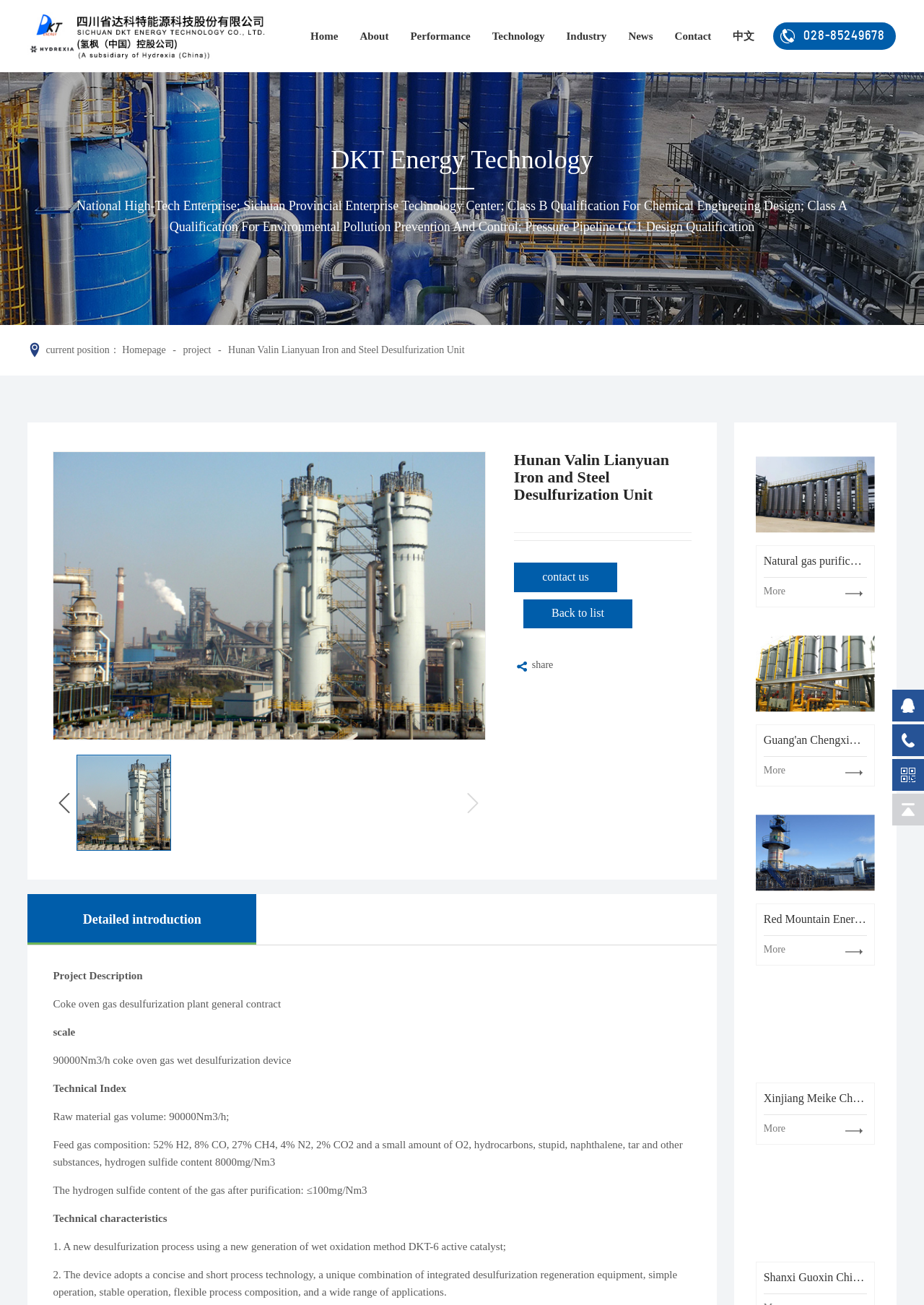Identify the bounding box coordinates for the UI element described as: "中文".

[0.793, 0.0, 0.817, 0.055]